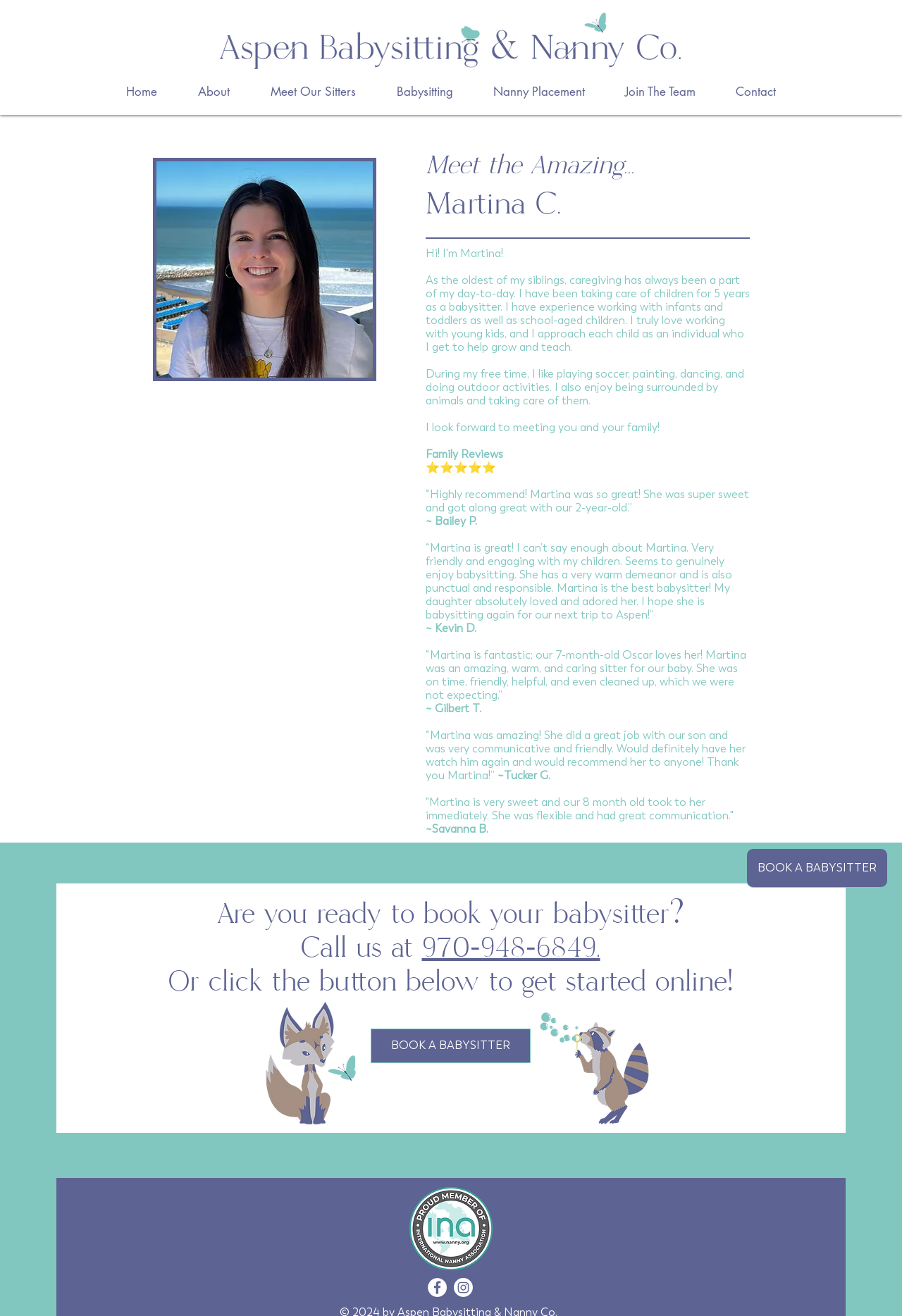What is the phone number to book a babysitter?
Using the details from the image, give an elaborate explanation to answer the question.

The phone number can be found in the section that says 'Call us at 970-948-6849.' which is located below the 'BOOK A BABYSITTER' button.